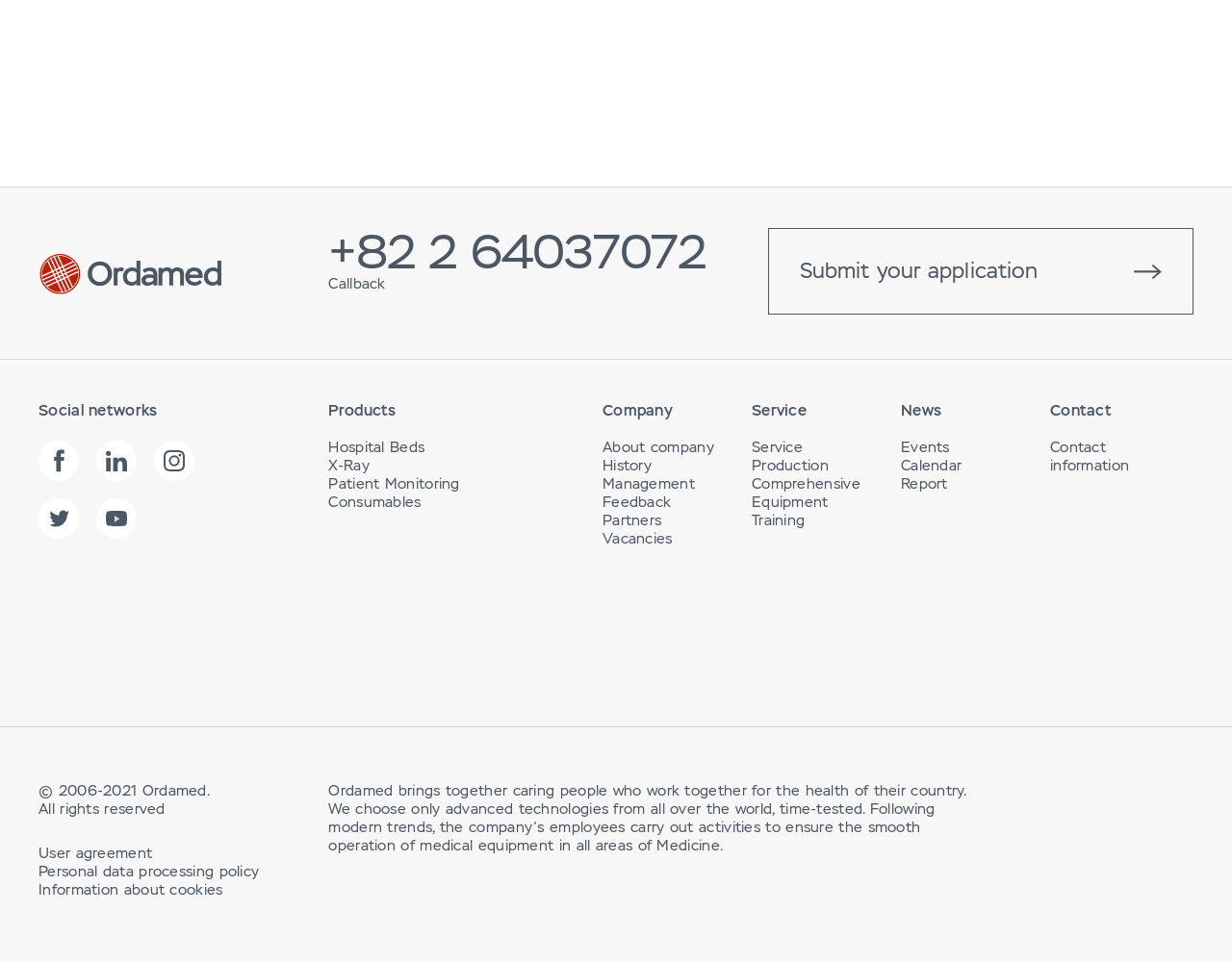Identify the bounding box coordinates of the area you need to click to perform the following instruction: "Read about the company's history".

[0.489, 0.474, 0.529, 0.493]